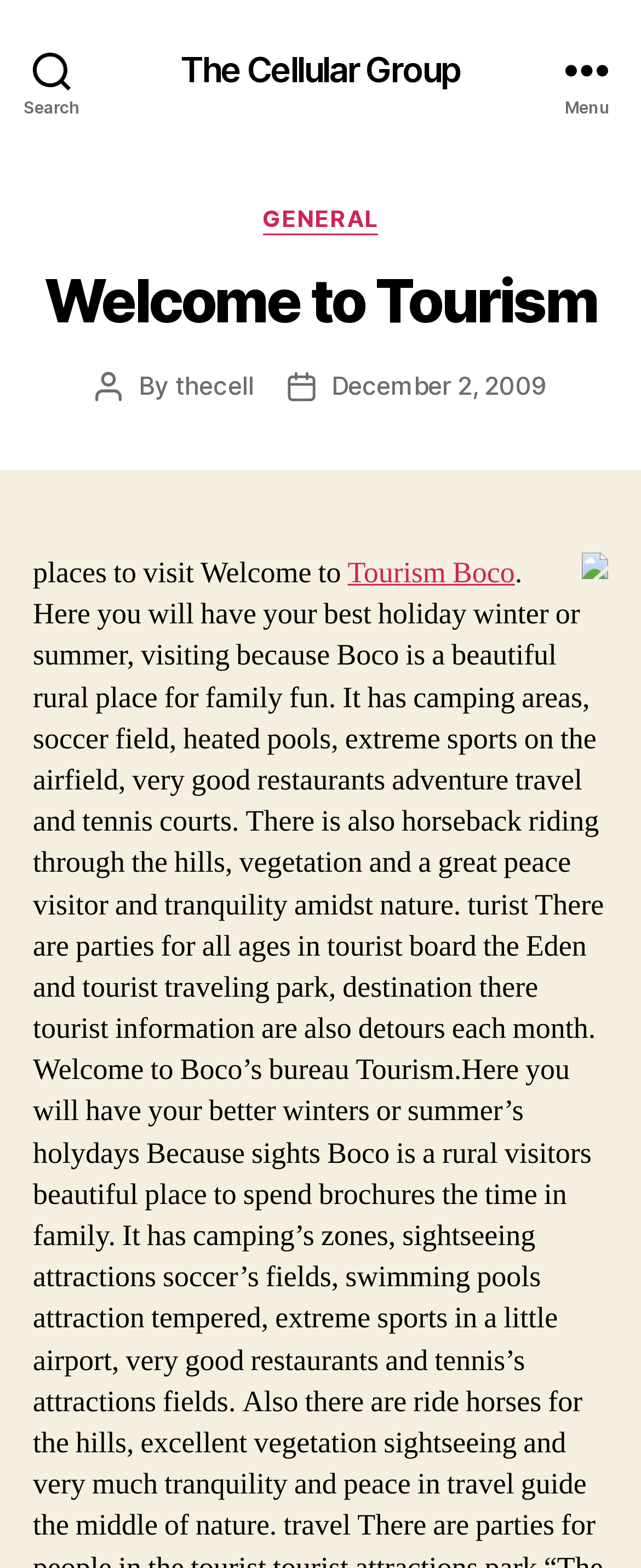Provide a one-word or short-phrase response to the question:
What is the date of the post?

December 2, 2009